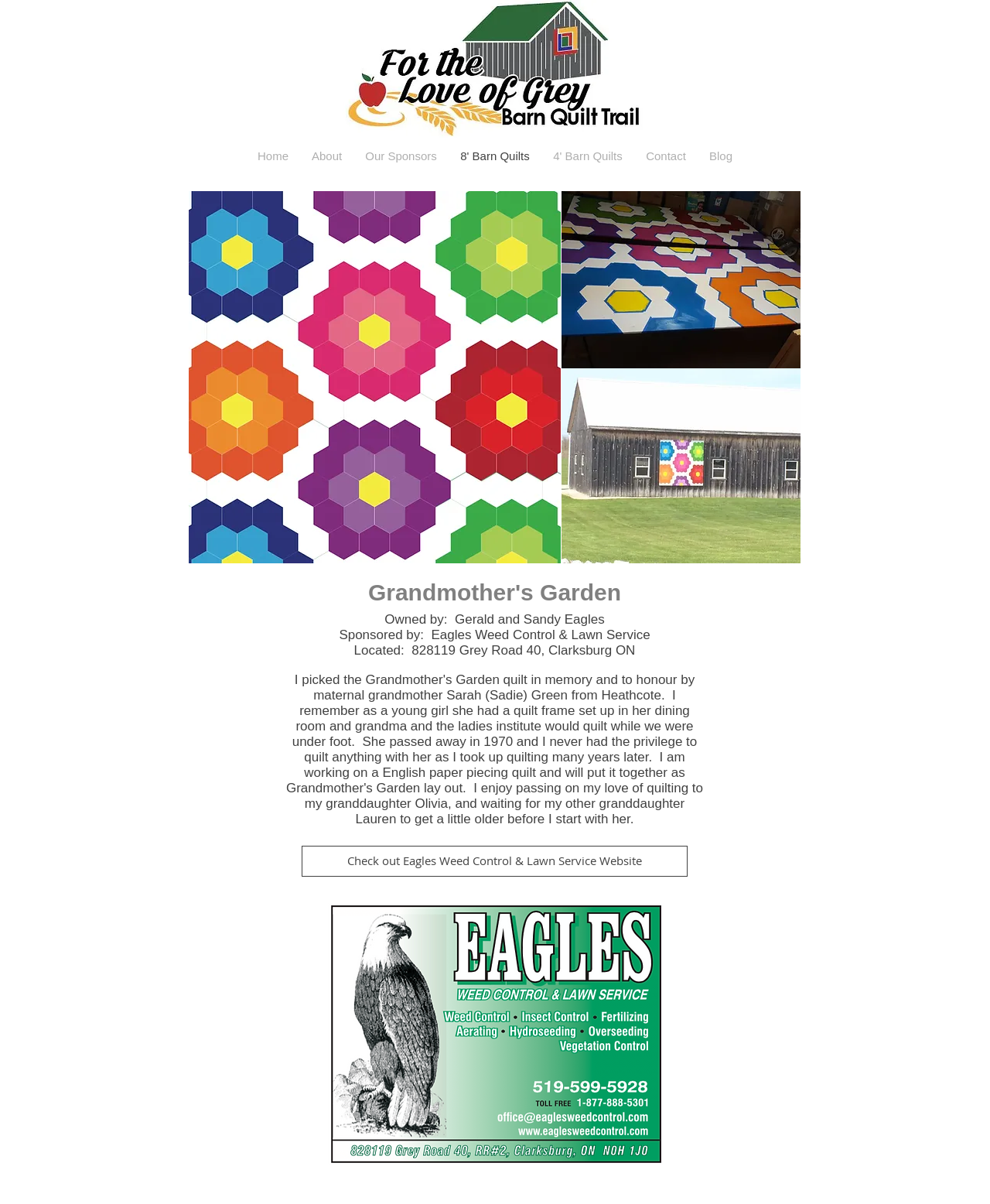Find the bounding box coordinates of the clickable area that will achieve the following instruction: "Read about the Grandmother's Garden quilt".

[0.288, 0.558, 0.712, 0.687]